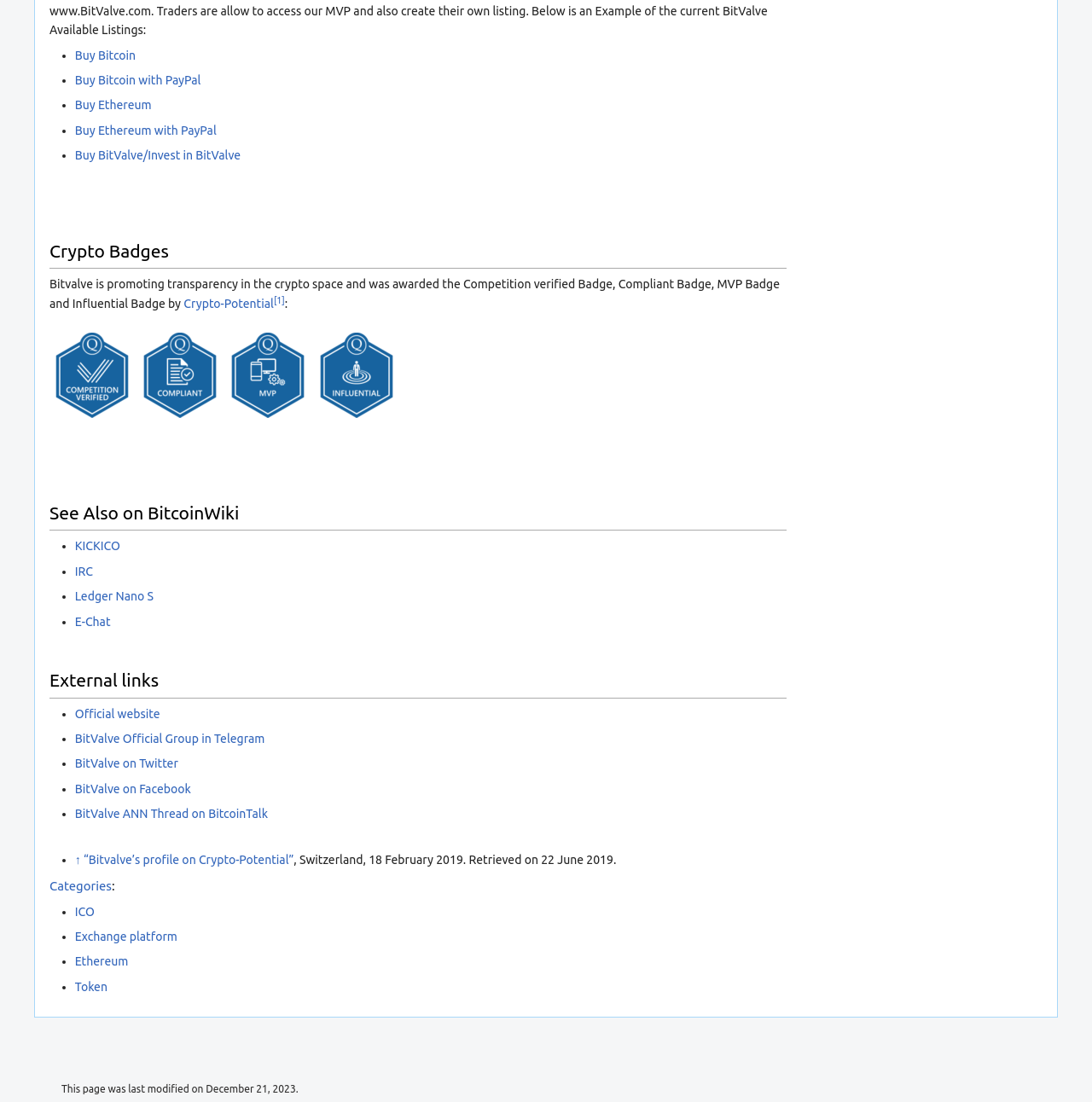Please give a short response to the question using one word or a phrase:
What is the minimum viable product (MVP) of a project?

a testable product